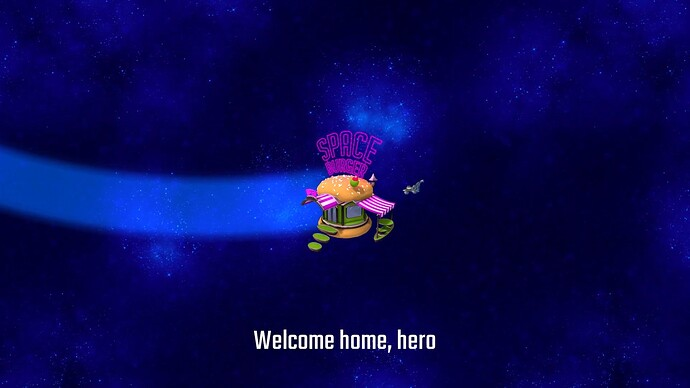What color are the striped awnings?
Look at the image and answer with only one word or phrase.

Pink and white